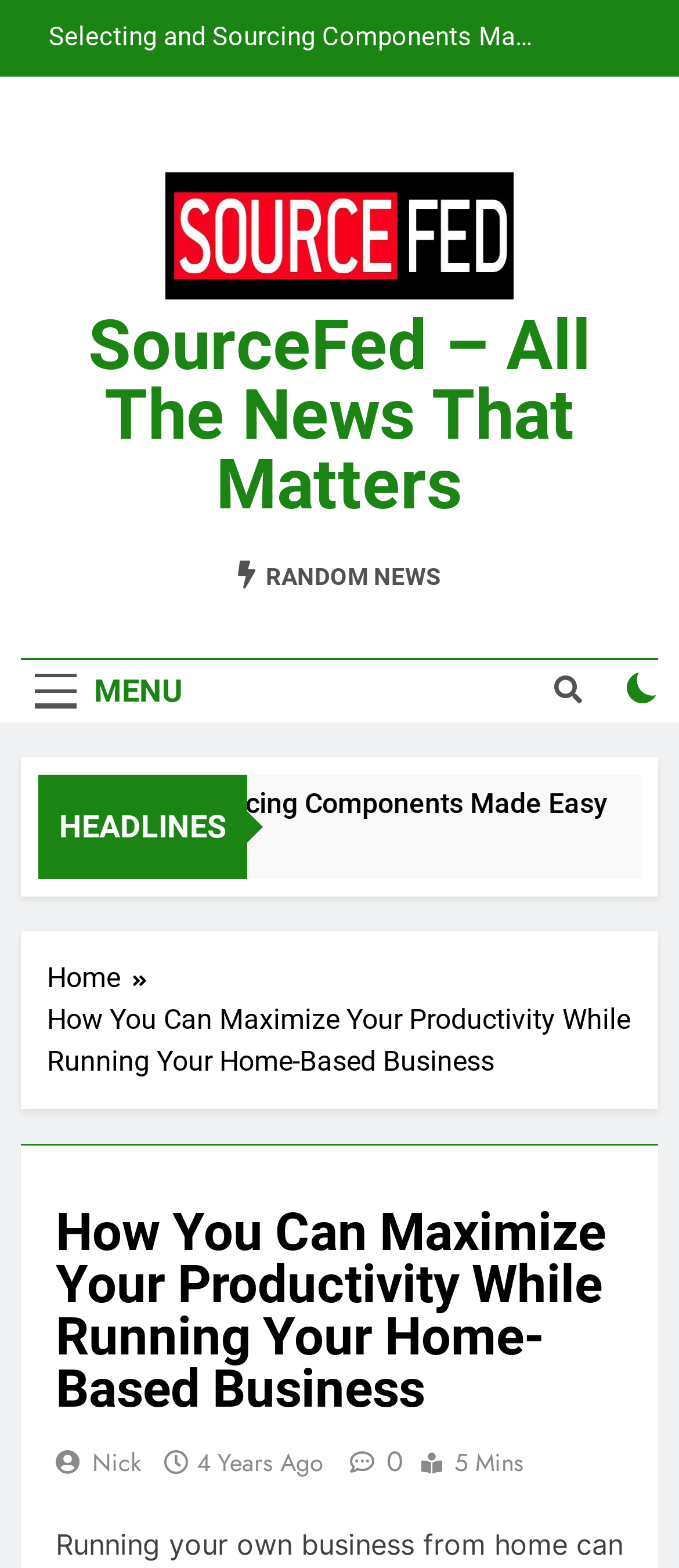Could you specify the bounding box coordinates for the clickable section to complete the following instruction: "check the post time"?

[0.29, 0.921, 0.477, 0.943]